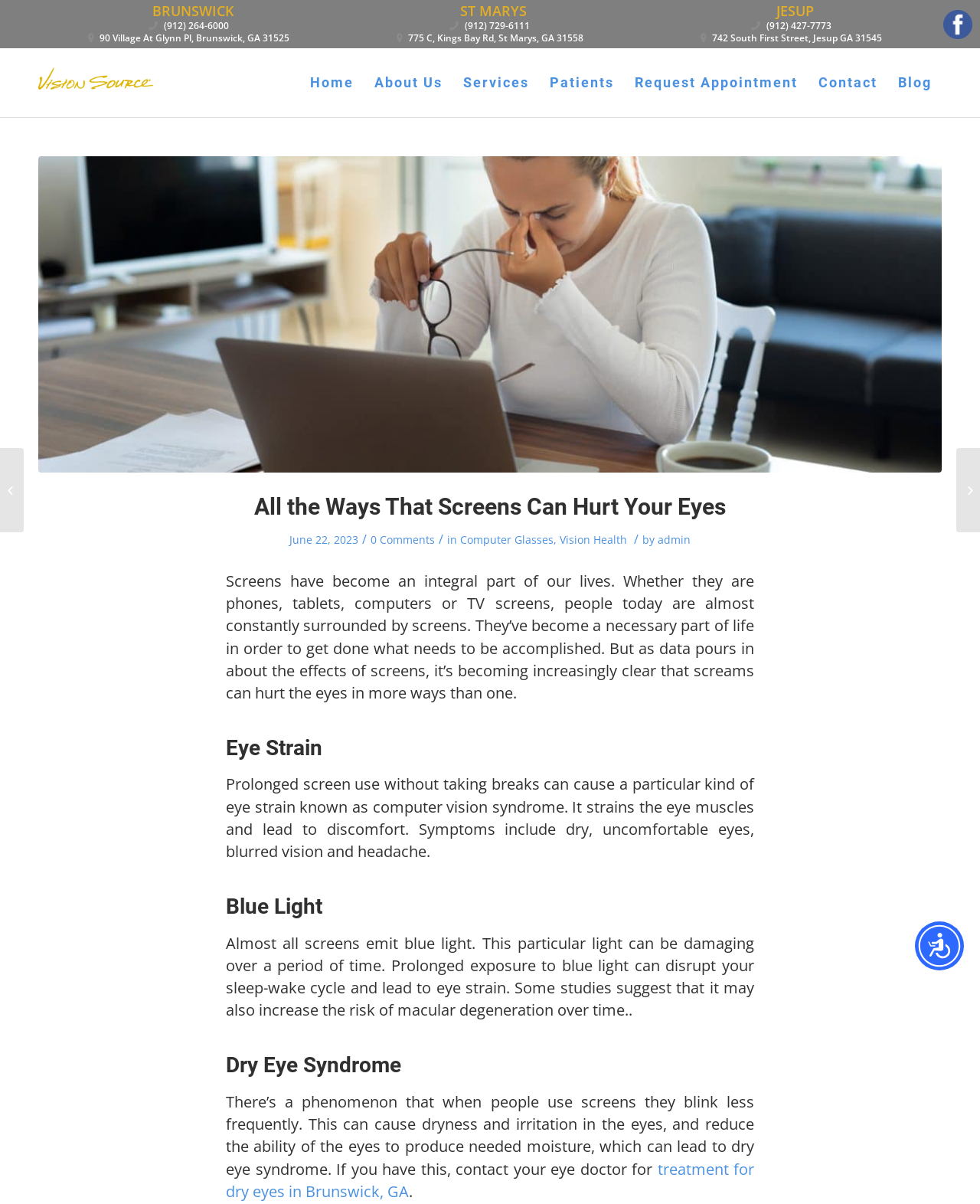Determine the bounding box coordinates of the clickable element to achieve the following action: 'Visit the 'Home' page'. Provide the coordinates as four float values between 0 and 1, formatted as [left, top, right, bottom].

[0.306, 0.041, 0.371, 0.097]